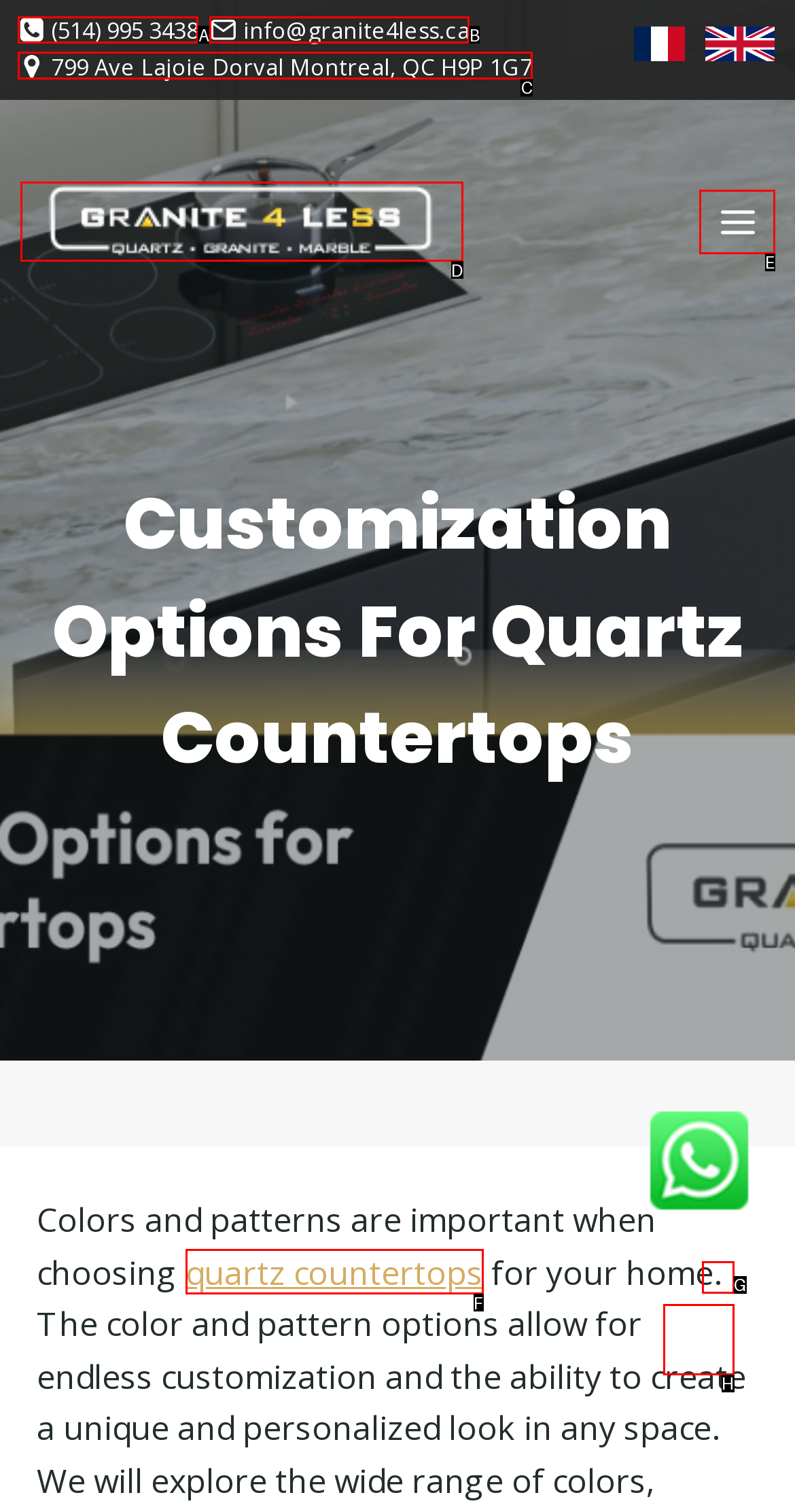Match the description: Toggle Menu to the appropriate HTML element. Respond with the letter of your selected option.

E